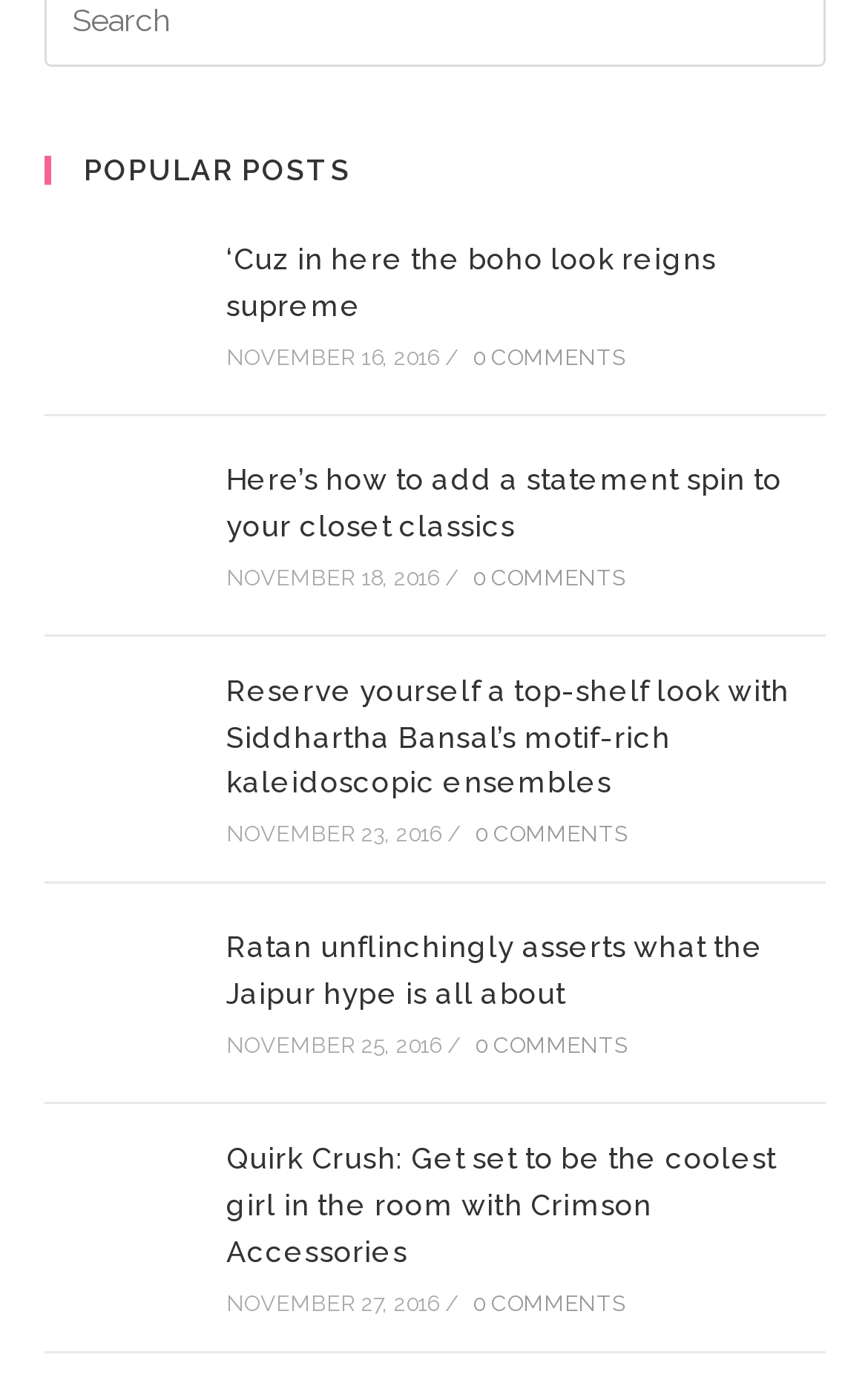Find the bounding box coordinates of the element to click in order to complete the given instruction: "Check out Crimson Accessories."

[0.05, 0.831, 0.224, 0.94]